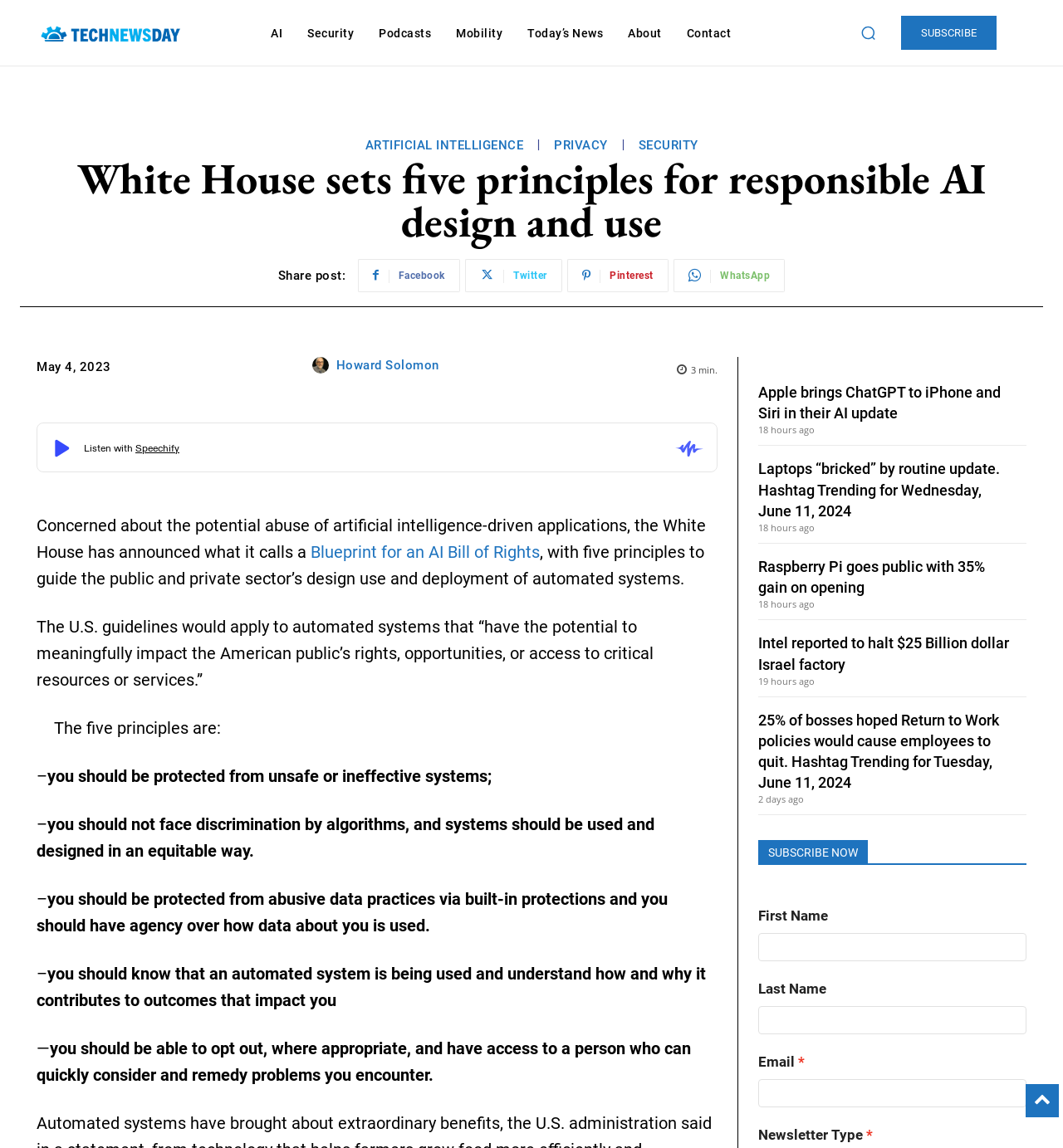Answer in one word or a short phrase: 
What is the purpose of the 'SUBSCRIBE' button?

to subscribe to a newsletter